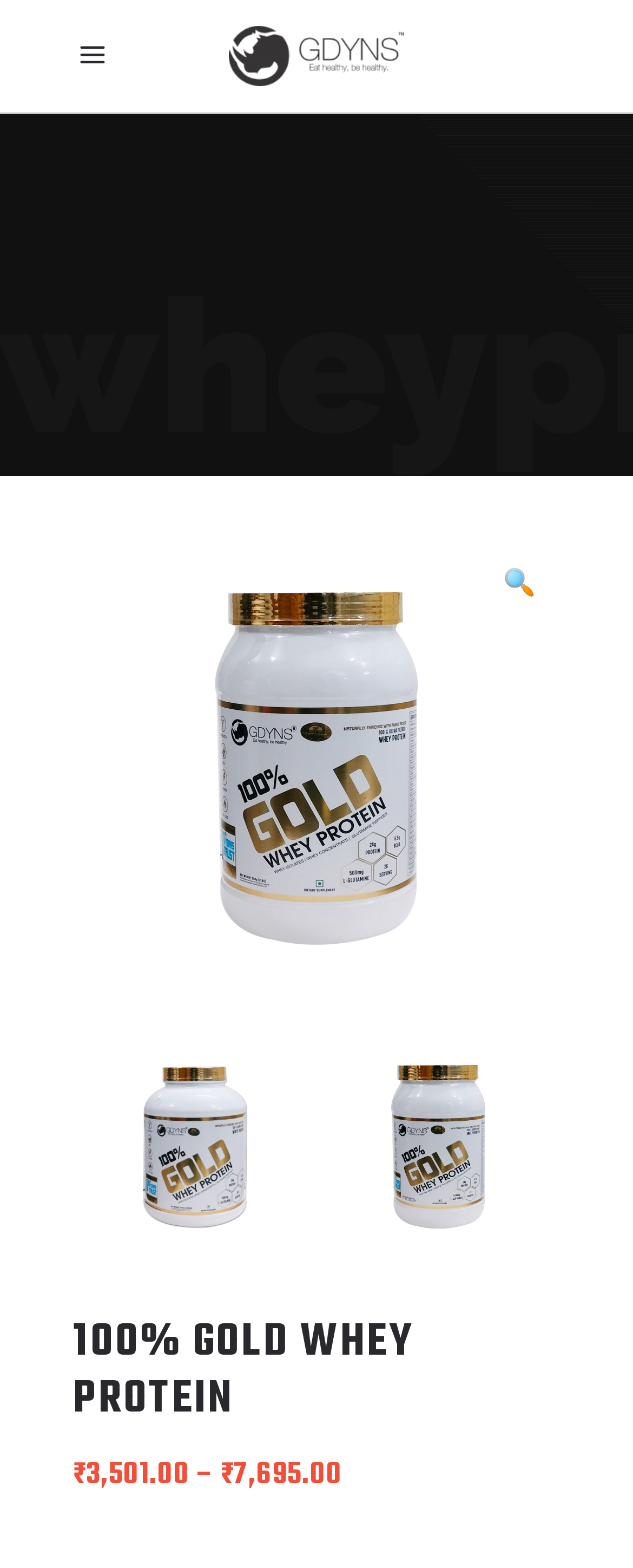Based on the image, provide a detailed response to the question:
What is the discount price of the 100% Gold Whey Protein?

I found the discount price of the 100% Gold Whey Protein by looking at the StaticText elements on the webpage. The element with the text '–' is followed by the element with the text '7,695.00', which suggests that this is the discount price of the product.